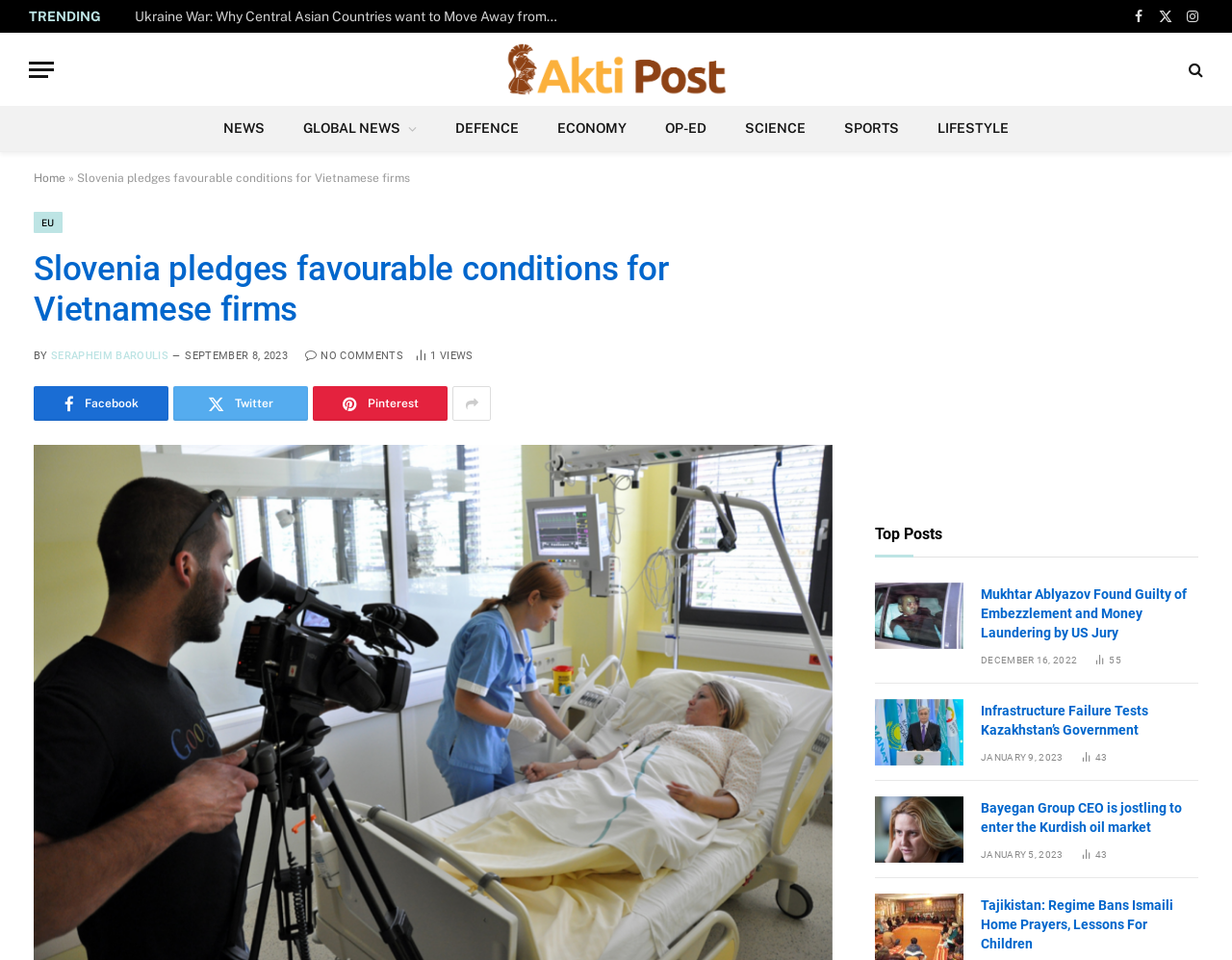What is the date of the article 'Mukhtar Ablyazov Found Guilty of Embezzlement and Money Laundering by US Jury'?
Answer briefly with a single word or phrase based on the image.

DECEMBER 16, 2022